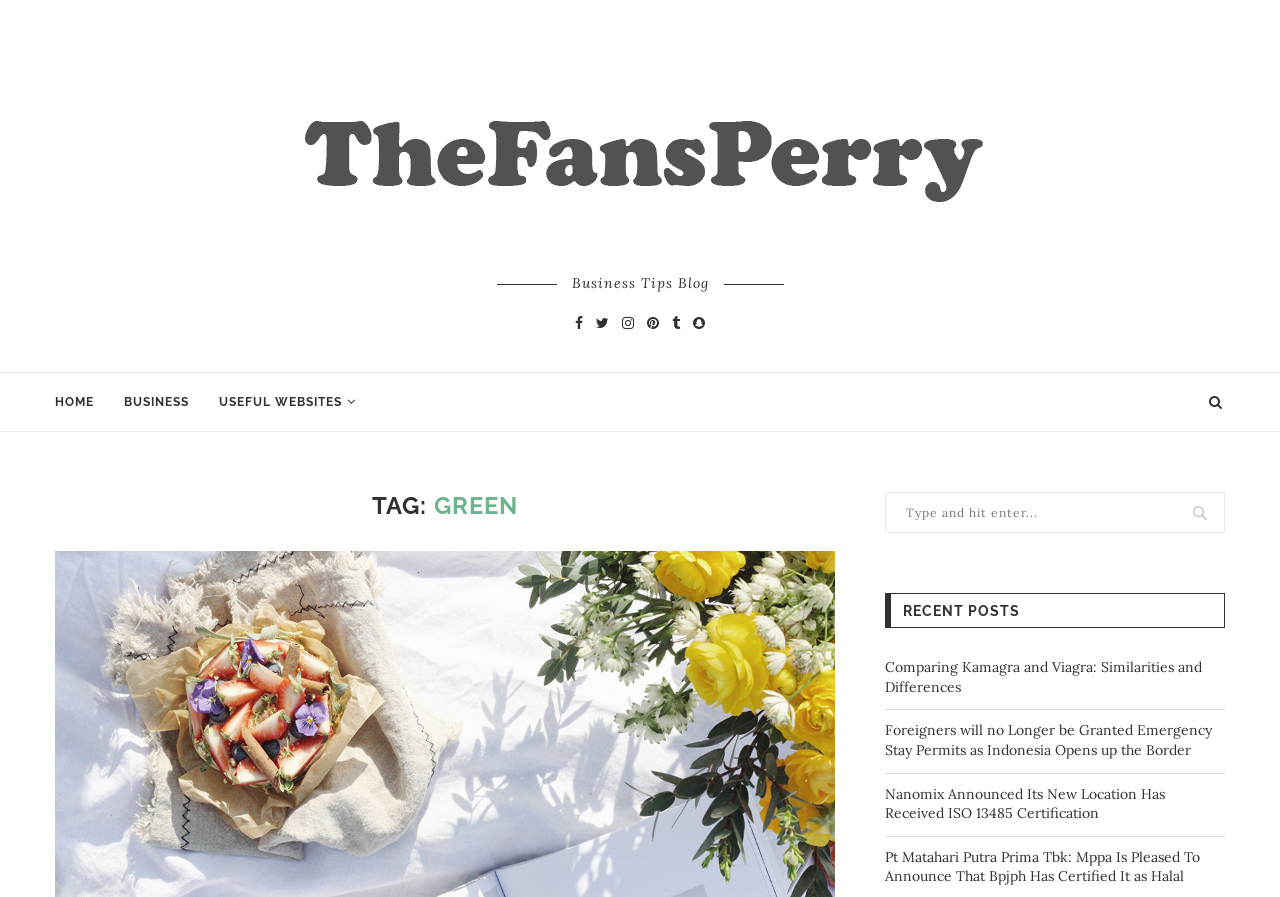Locate the bounding box coordinates of the clickable area to execute the instruction: "view Comparing Kamagra and Viagra article". Provide the coordinates as four float numbers between 0 and 1, represented as [left, top, right, bottom].

[0.691, 0.734, 0.939, 0.776]